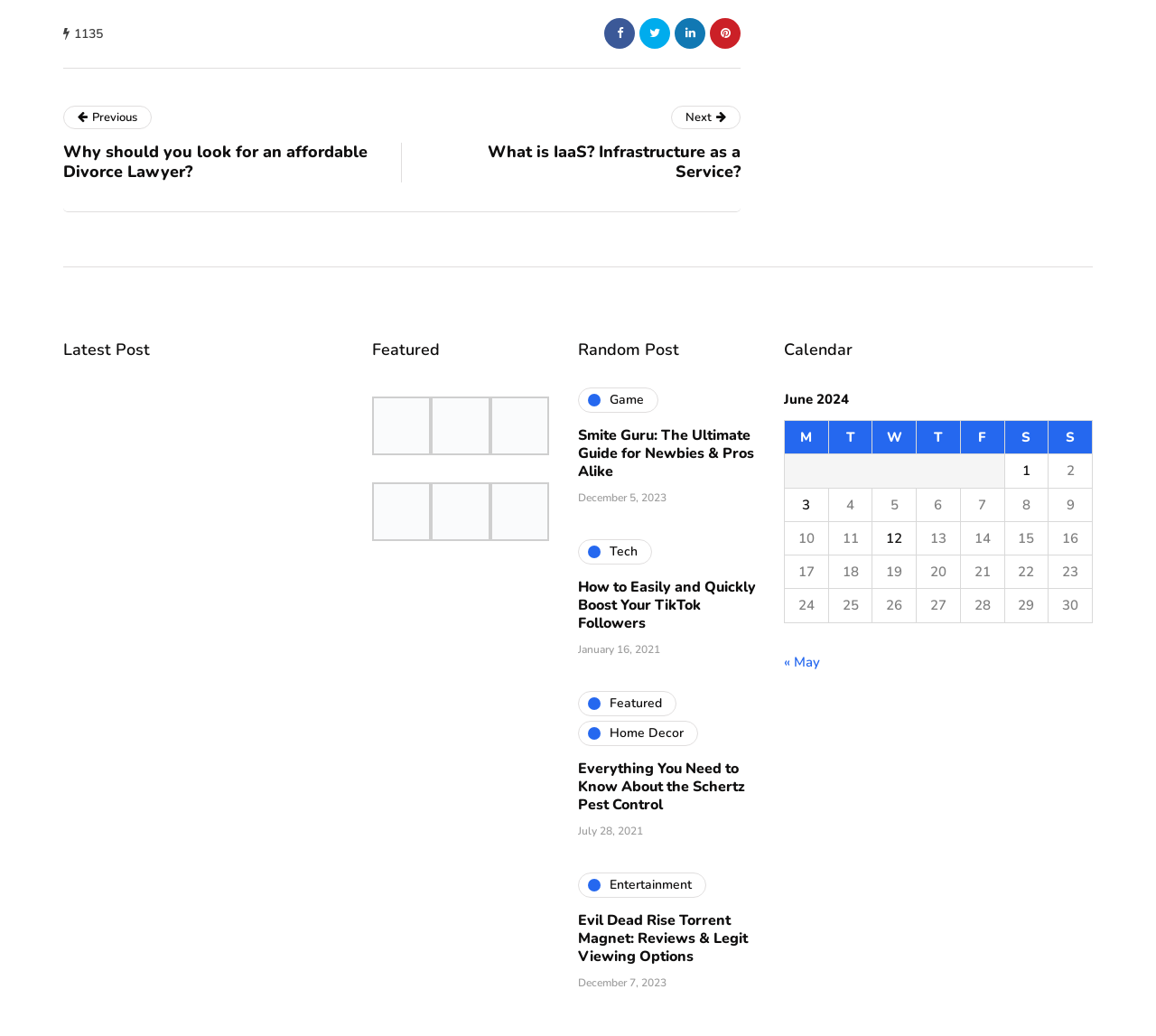How many description lists are there under the heading 'Featured'?
Examine the image and provide an in-depth answer to the question.

Under the heading 'Featured', there are three description lists, each containing a term and a link. These description lists are indicated by the description list elements with the terms and links.